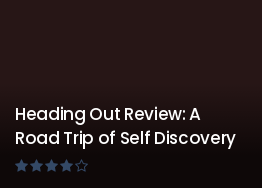What is the color of the background?
Please provide a comprehensive answer based on the details in the screenshot.

The caption states that the overall design features a 'dark background that highlights the text', indicating that the background color is dark.